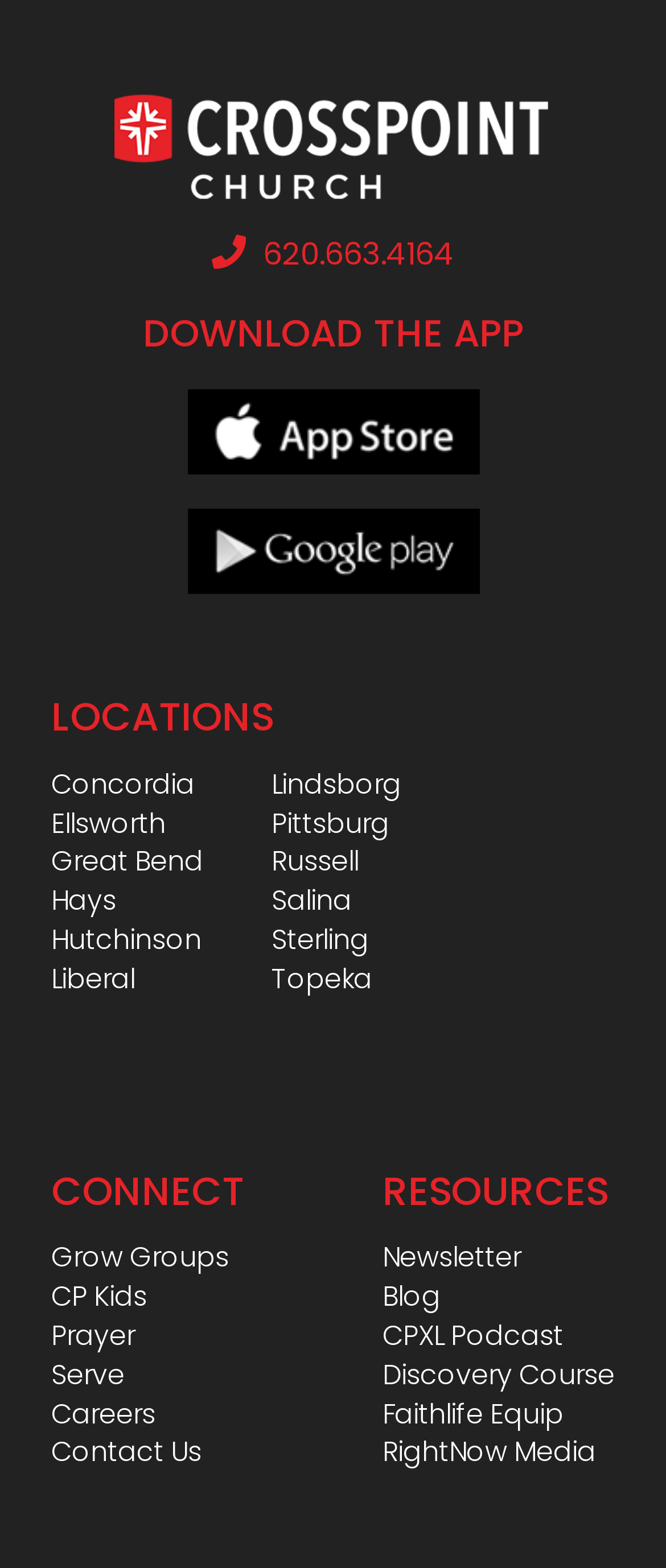Determine the bounding box coordinates in the format (top-left x, top-left y, bottom-right x, bottom-right y). Ensure all values are floating point numbers between 0 and 1. Identify the bounding box of the UI element described by: Great Bend

[0.077, 0.538, 0.305, 0.563]